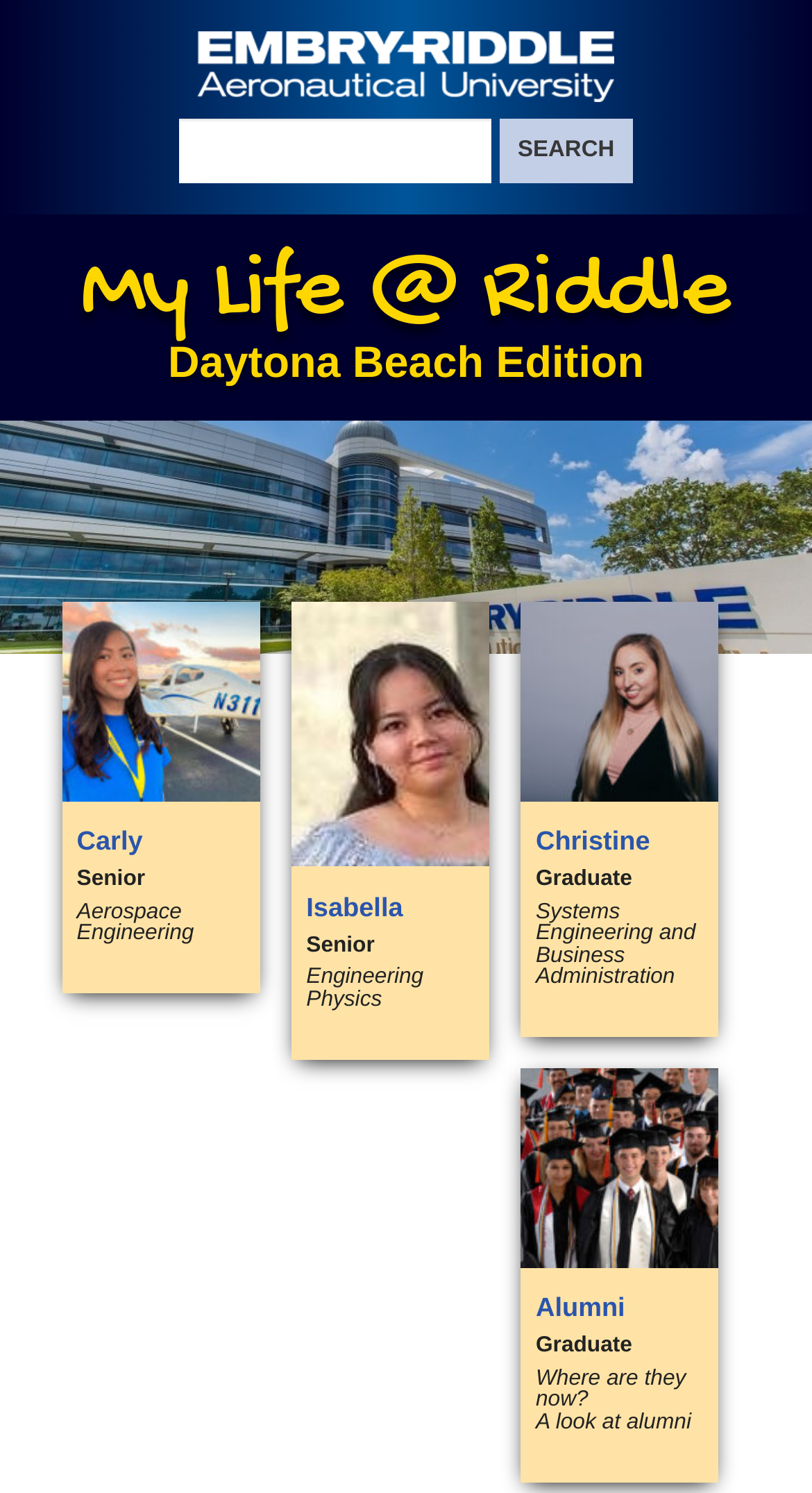Provide the bounding box coordinates of the UI element that matches the description: "parent_node: COMMUNITIES".

None